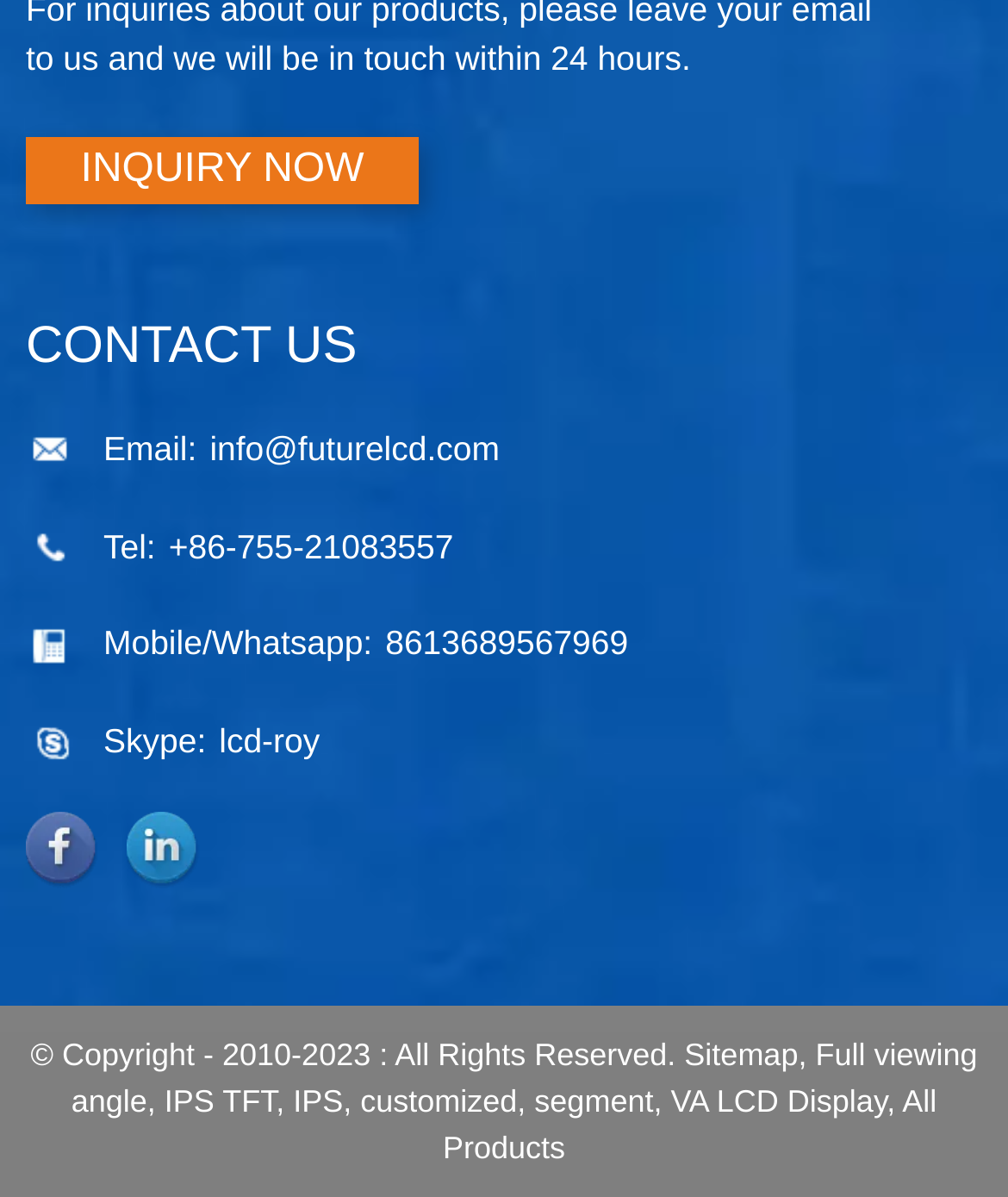Locate the bounding box coordinates of the element I should click to achieve the following instruction: "View the company's facebook page".

[0.026, 0.678, 0.103, 0.743]